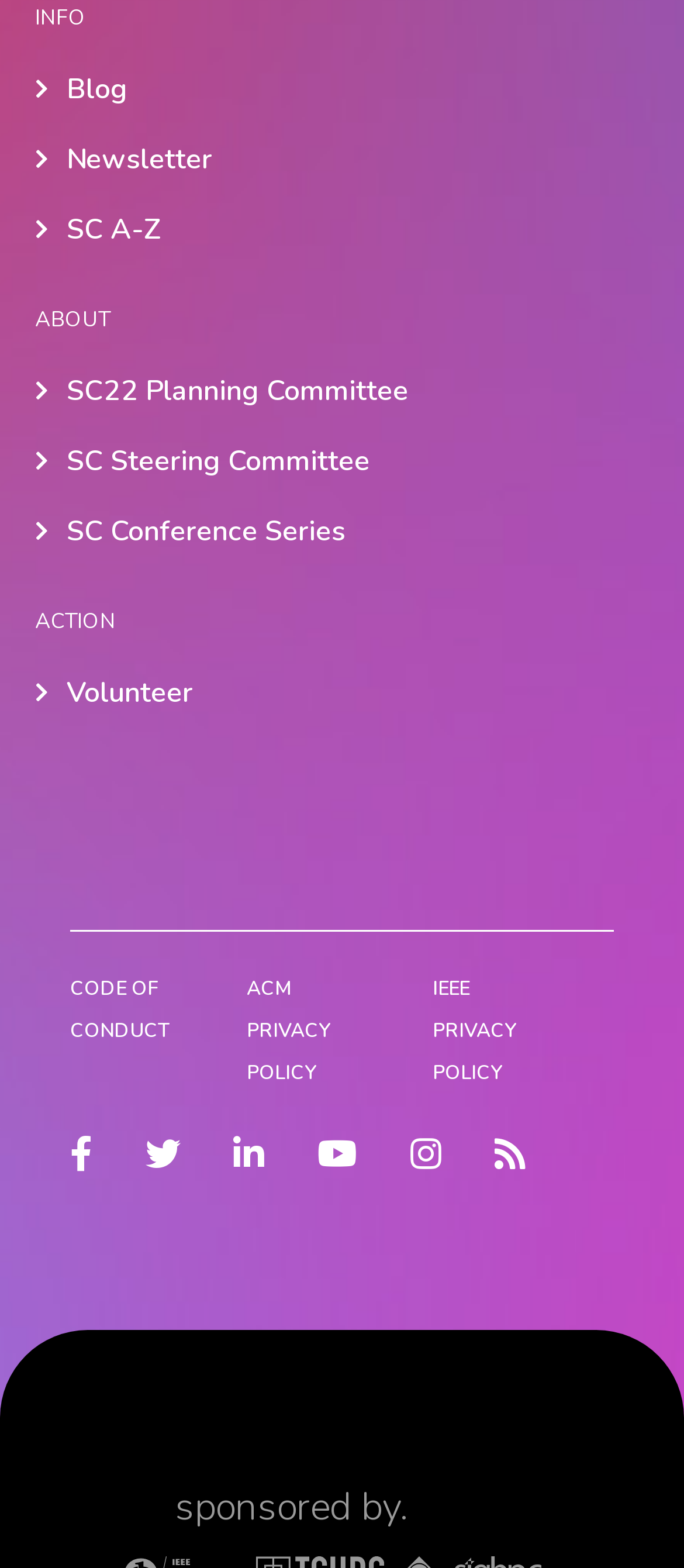Please provide a short answer using a single word or phrase for the question:
How many privacy policy links are there?

2